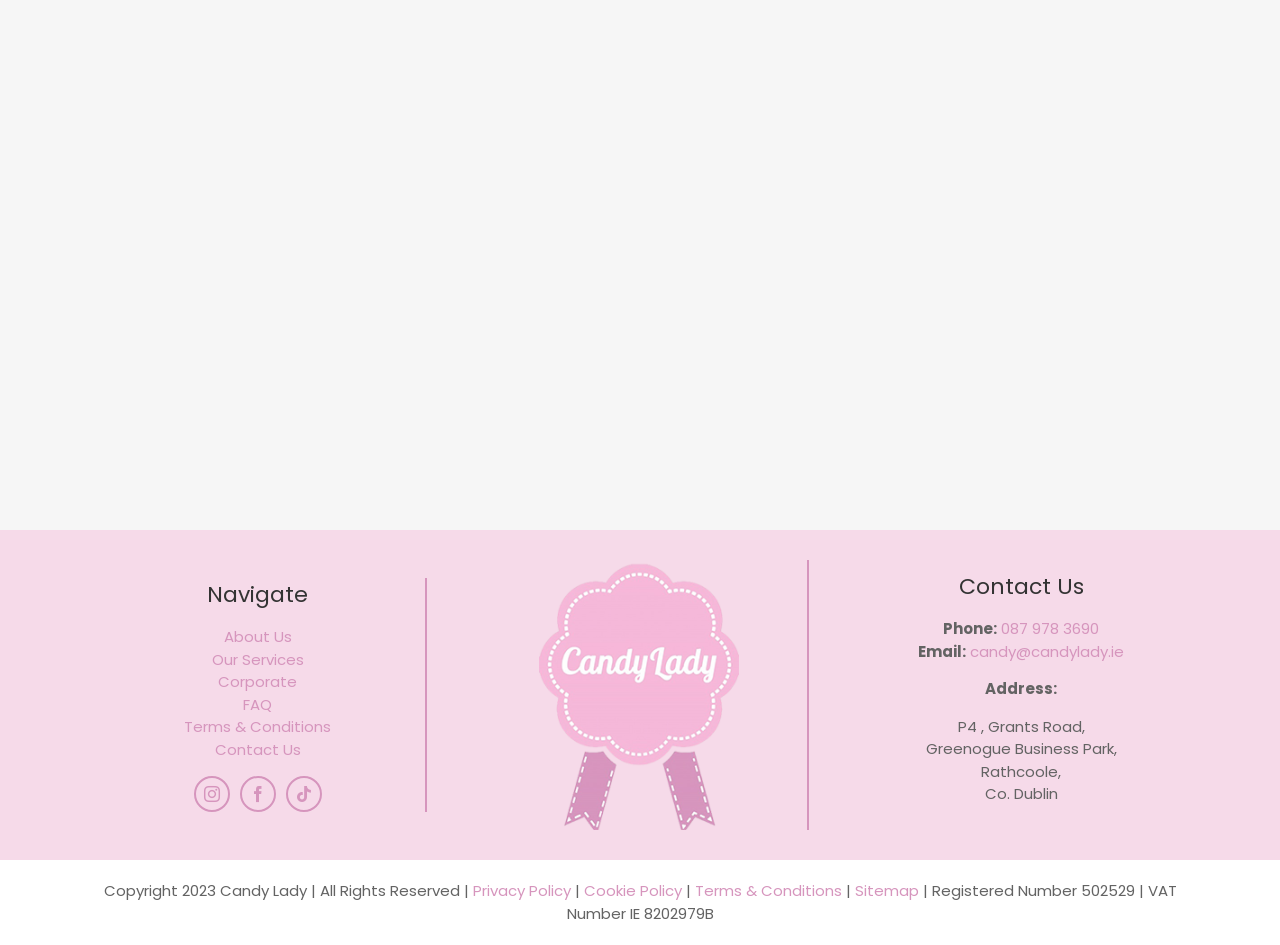Identify the bounding box coordinates for the region of the element that should be clicked to carry out the instruction: "Call 087 978 3690". The bounding box coordinates should be four float numbers between 0 and 1, i.e., [left, top, right, bottom].

[0.782, 0.654, 0.859, 0.676]